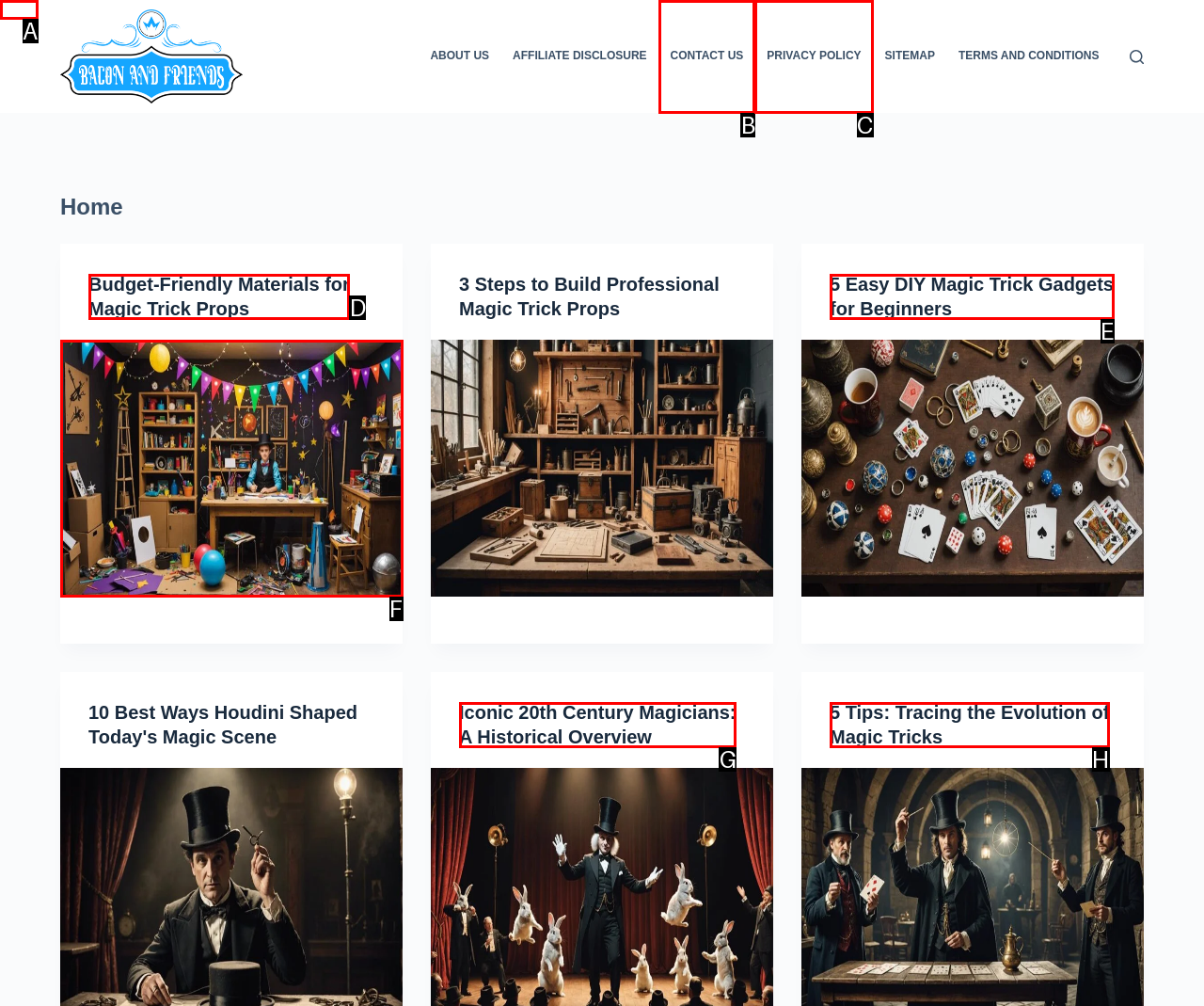From the options shown, which one fits the description: Skip to content? Respond with the appropriate letter.

A